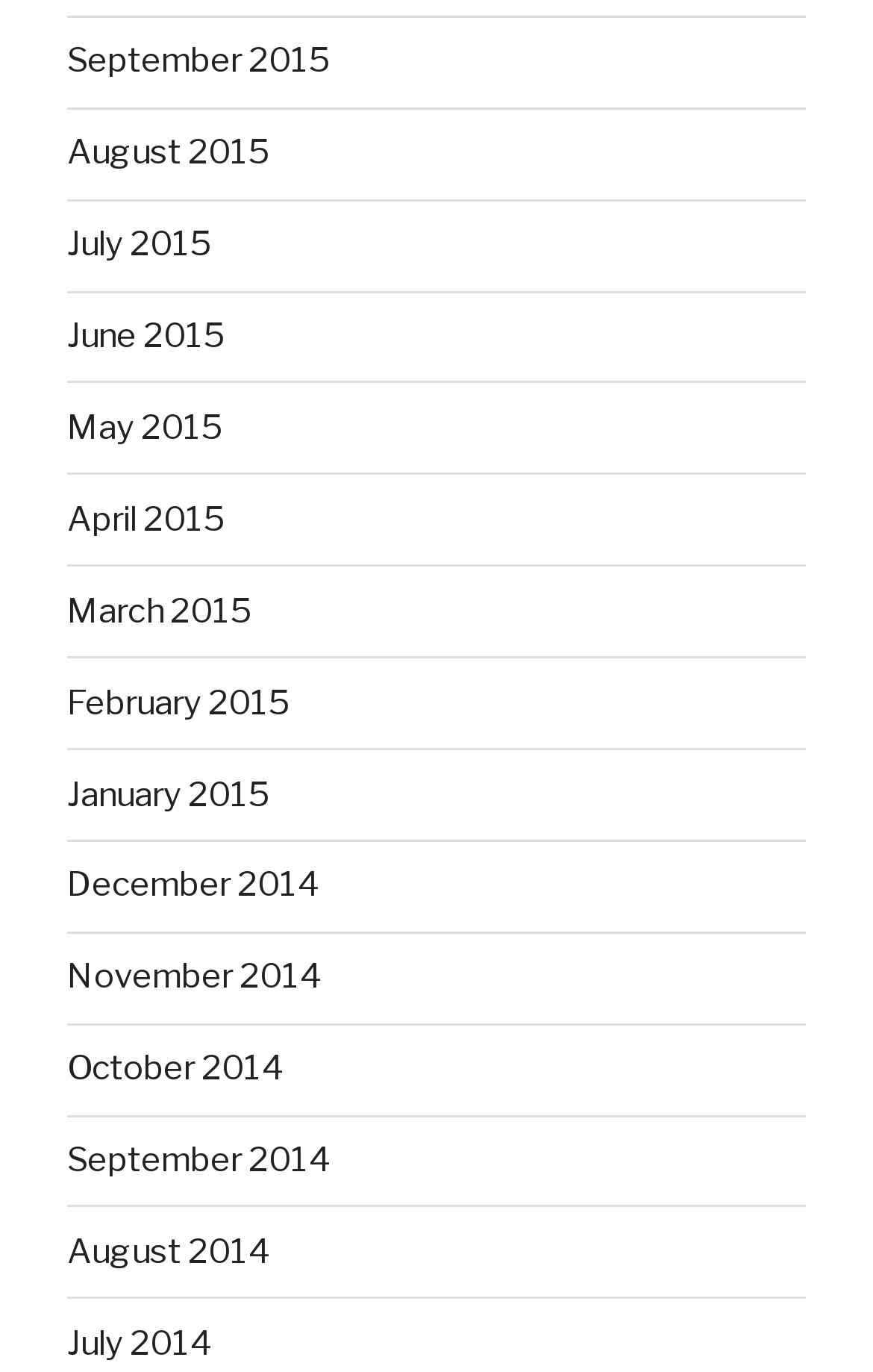Please examine the image and provide a detailed answer to the question: How many years are represented in the list?

I looked at the list of links and found that there are months from 2015 and 2014, indicating that two years are represented in the list.